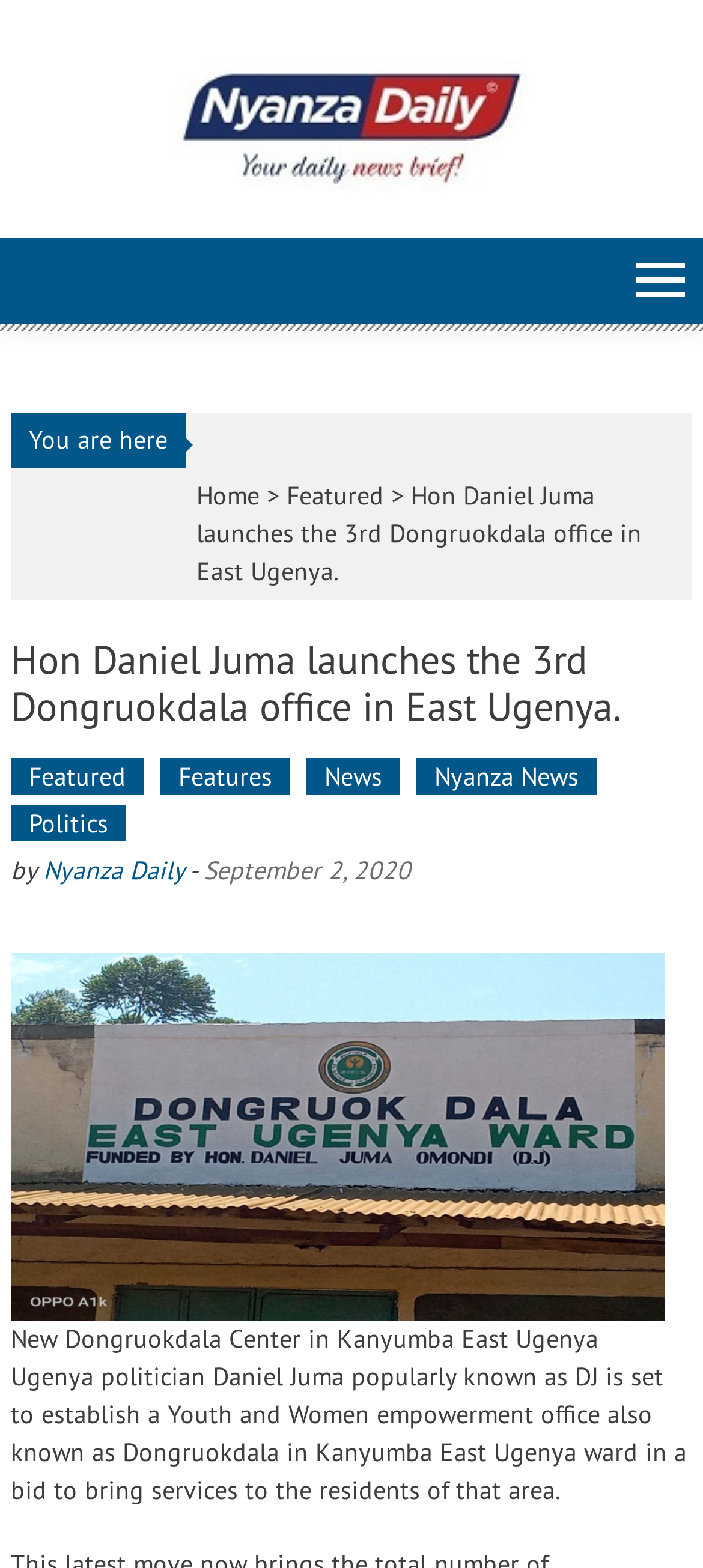Please specify the bounding box coordinates of the clickable section necessary to execute the following command: "View the 'New Dongruokdala Center in Kanyumba East Ugenya' image".

[0.015, 0.608, 0.947, 0.866]